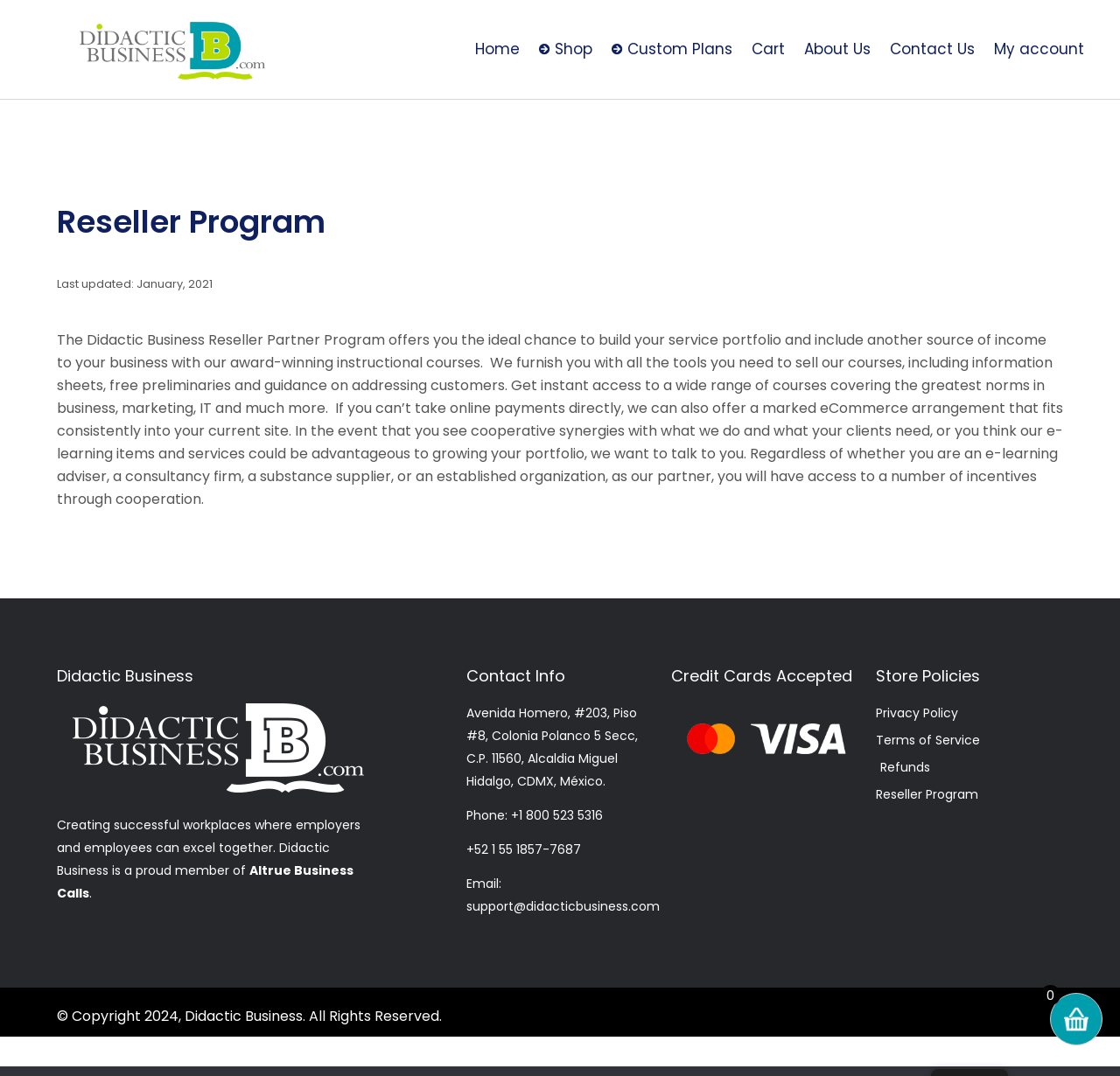Determine the bounding box coordinates for the area you should click to complete the following instruction: "Read the Privacy Policy".

[0.782, 0.652, 0.949, 0.673]